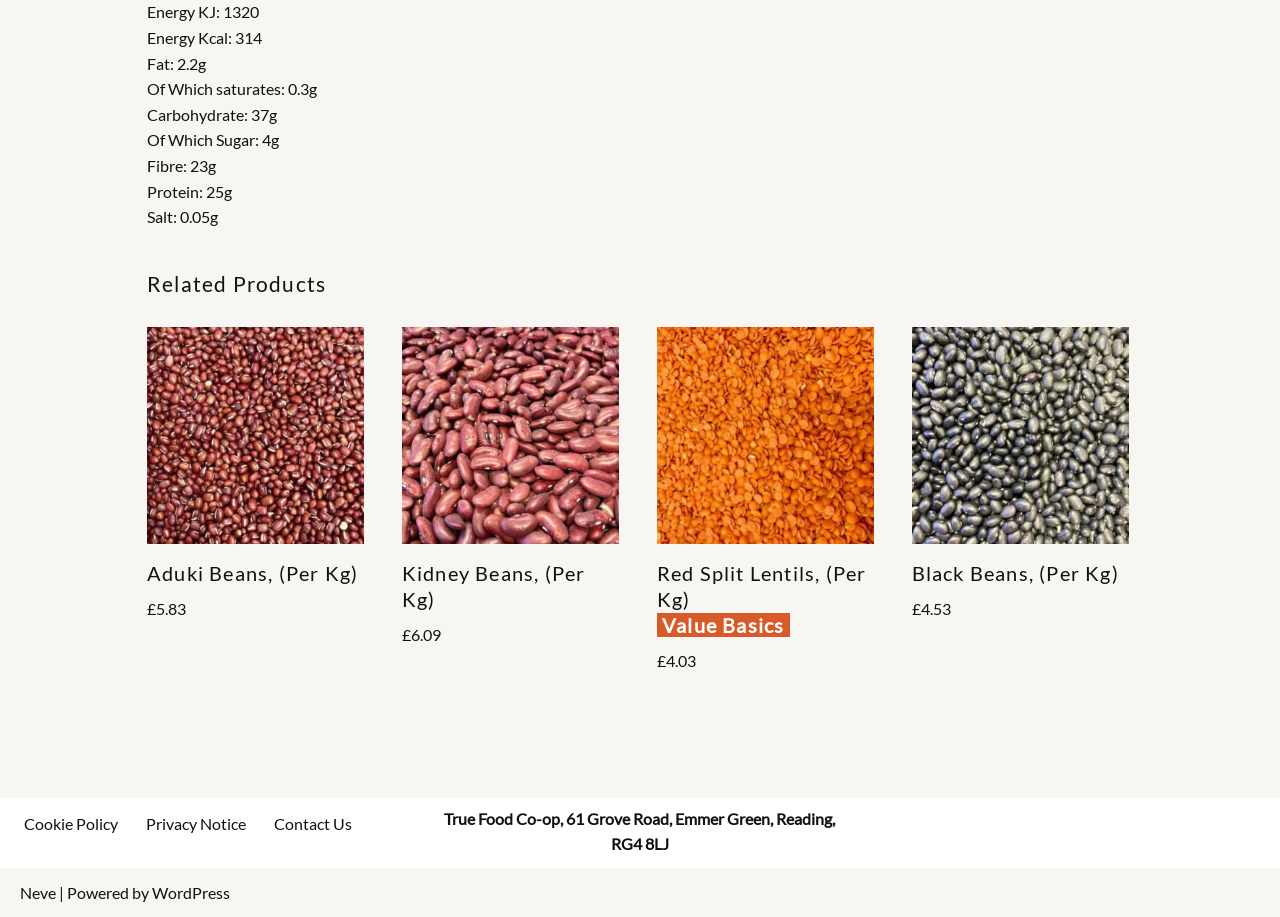What is the name of the co-op mentioned on this webpage?
Please respond to the question with a detailed and informative answer.

The webpage mentions the address of a co-op, which is 'True Food Co-op, 61 Grove Road, Emmer Green, Reading, RG4 8LJ'.